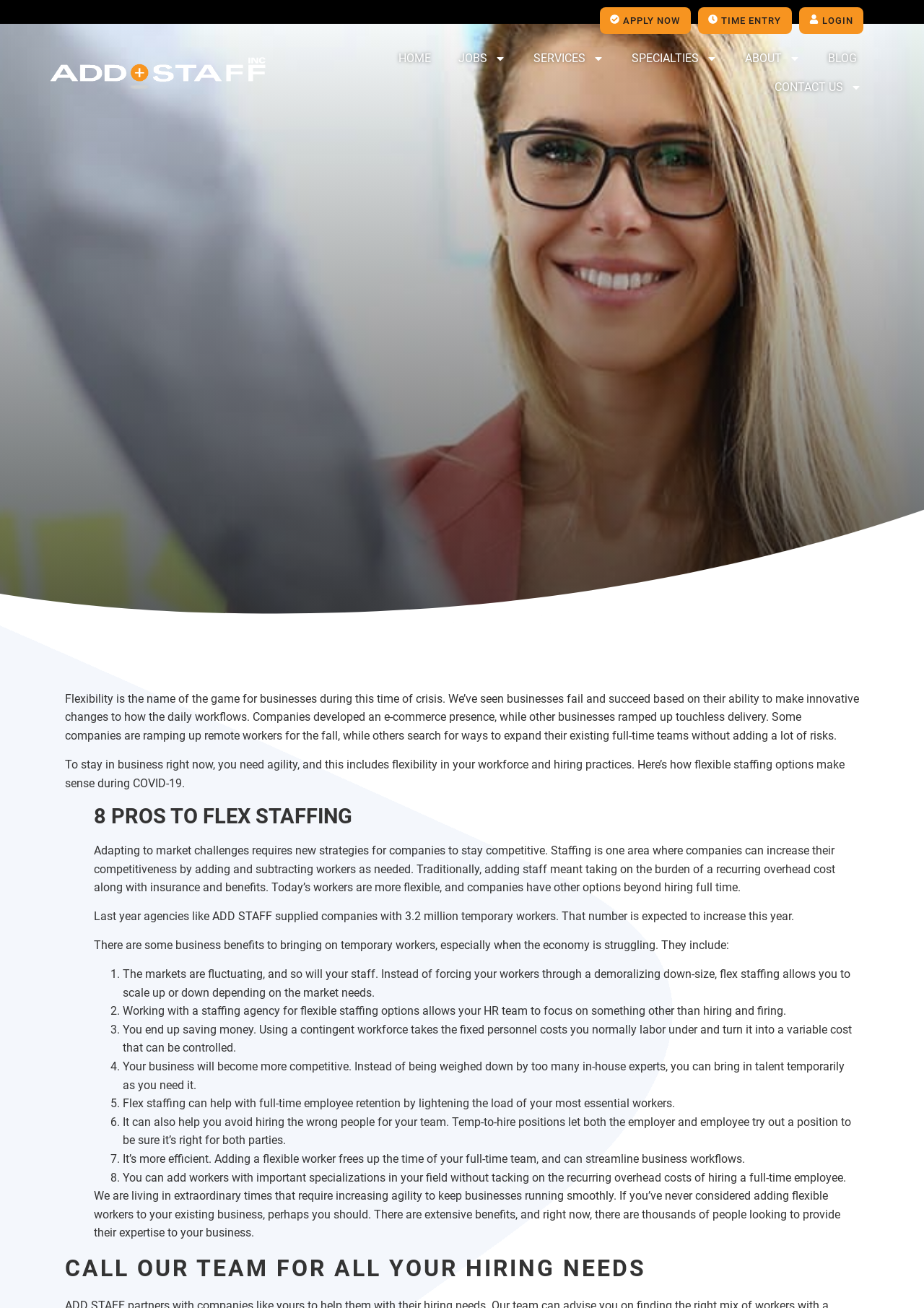Find the bounding box coordinates for the UI element that matches this description: "Copyright".

None